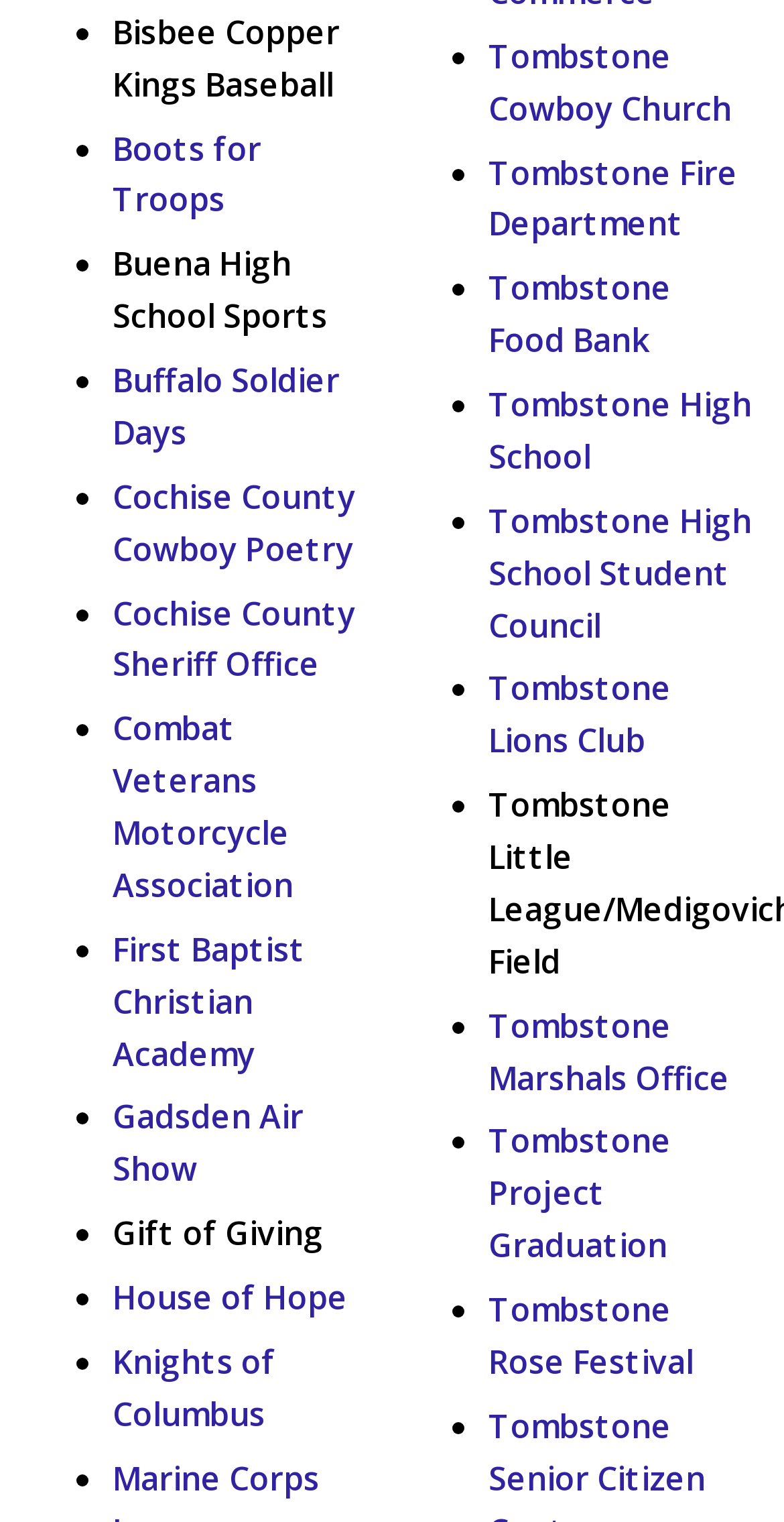What is the name of the high school?
Use the image to answer the question with a single word or phrase.

Tombstone High School